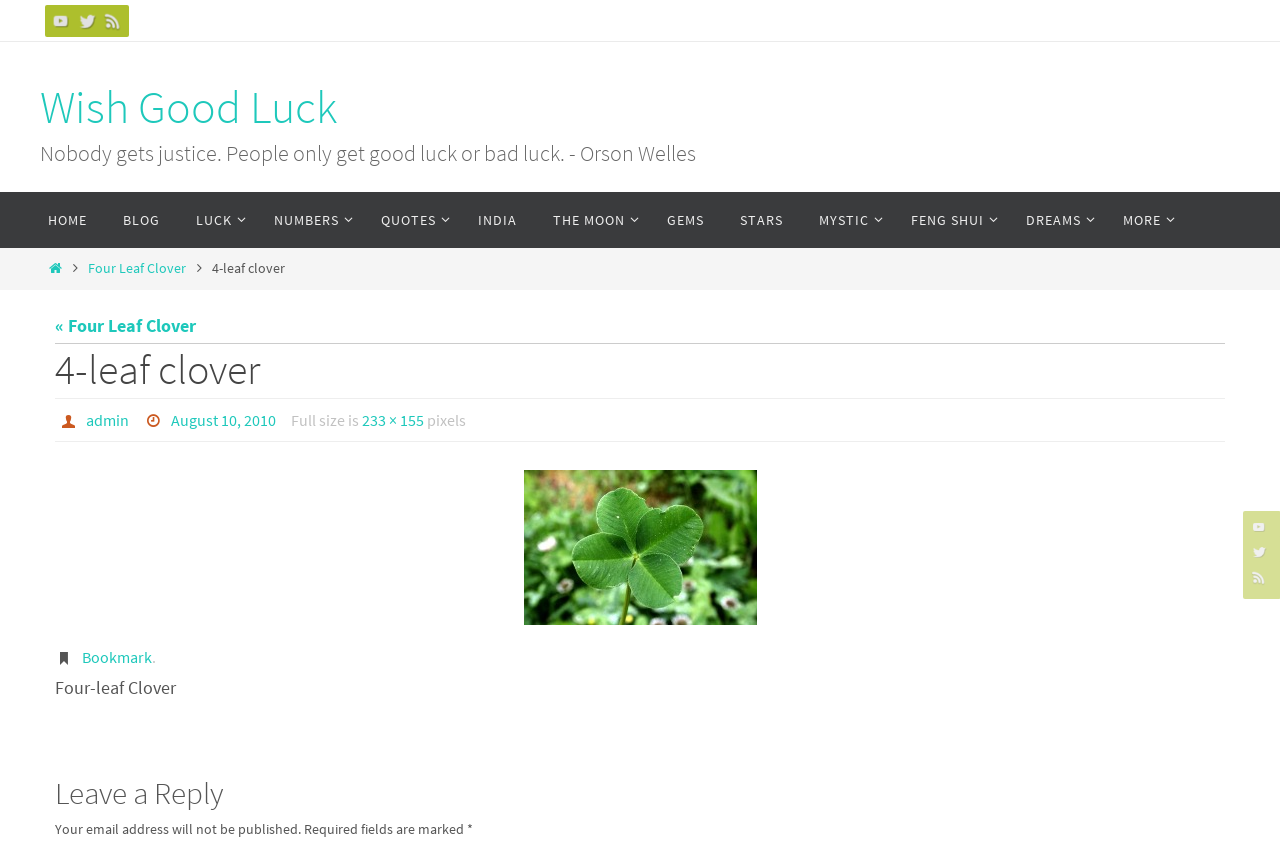Locate the bounding box coordinates of the area where you should click to accomplish the instruction: "Click on the YouTube link".

[0.035, 0.006, 0.06, 0.043]